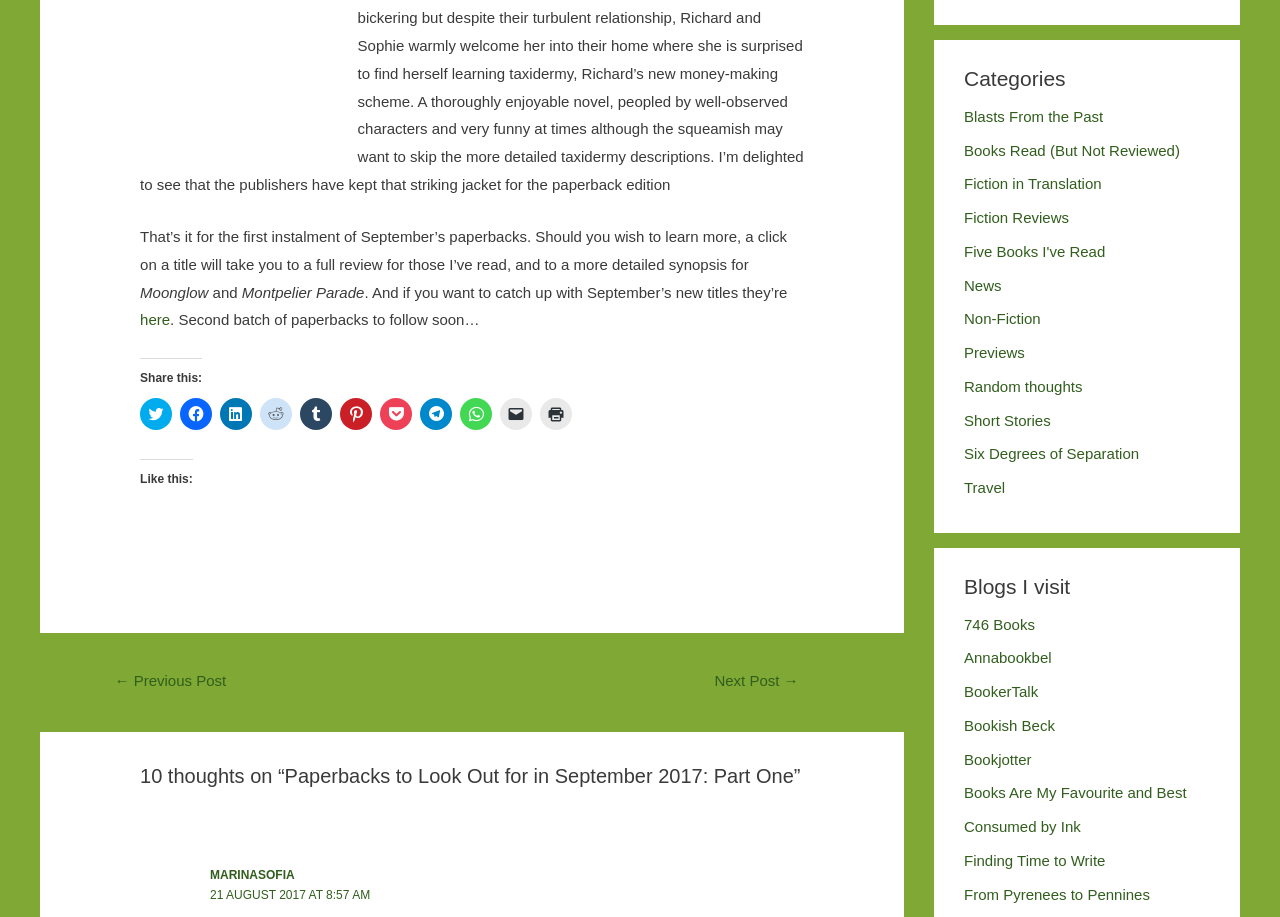Please locate the bounding box coordinates of the element that should be clicked to achieve the given instruction: "Read the full review of Moonglow".

[0.109, 0.309, 0.163, 0.328]